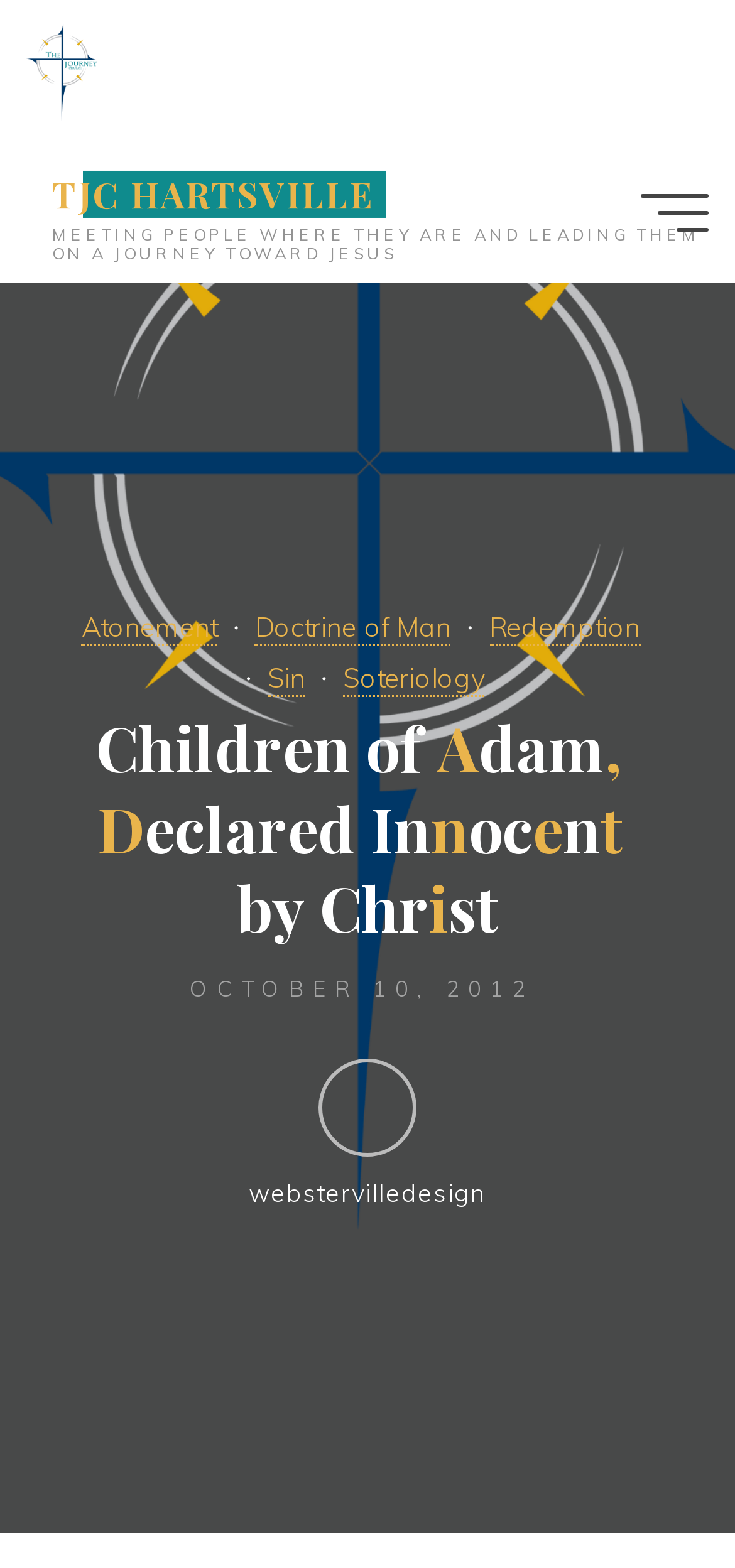Could you specify the bounding box coordinates for the clickable section to complete the following instruction: "Open the 'Main menu'"?

[0.871, 0.123, 0.963, 0.147]